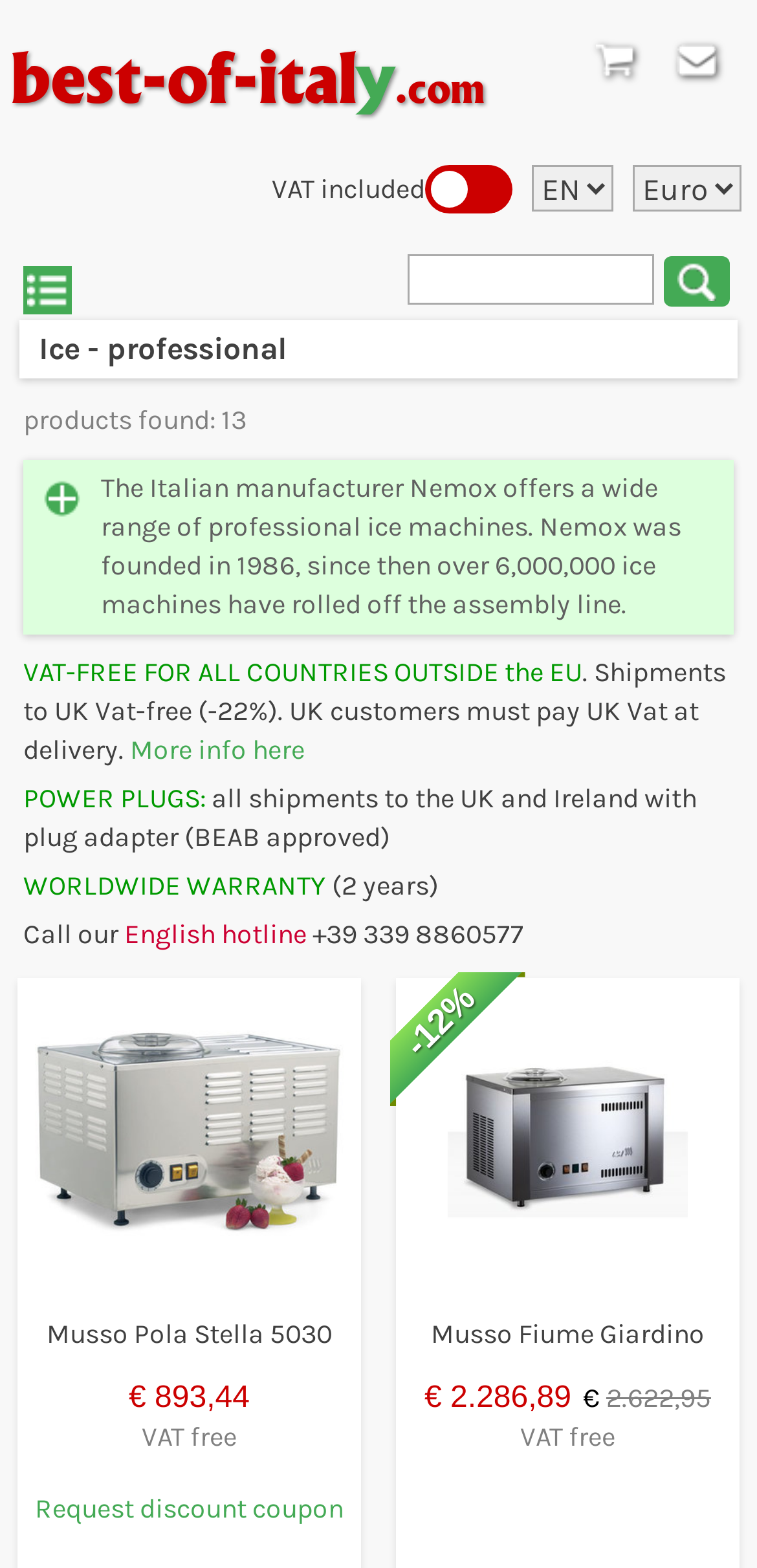Predict the bounding box coordinates of the area that should be clicked to accomplish the following instruction: "Click the Musso Pola Stella 5030 link". The bounding box coordinates should consist of four float numbers between 0 and 1, i.e., [left, top, right, bottom].

[0.062, 0.84, 0.438, 0.861]